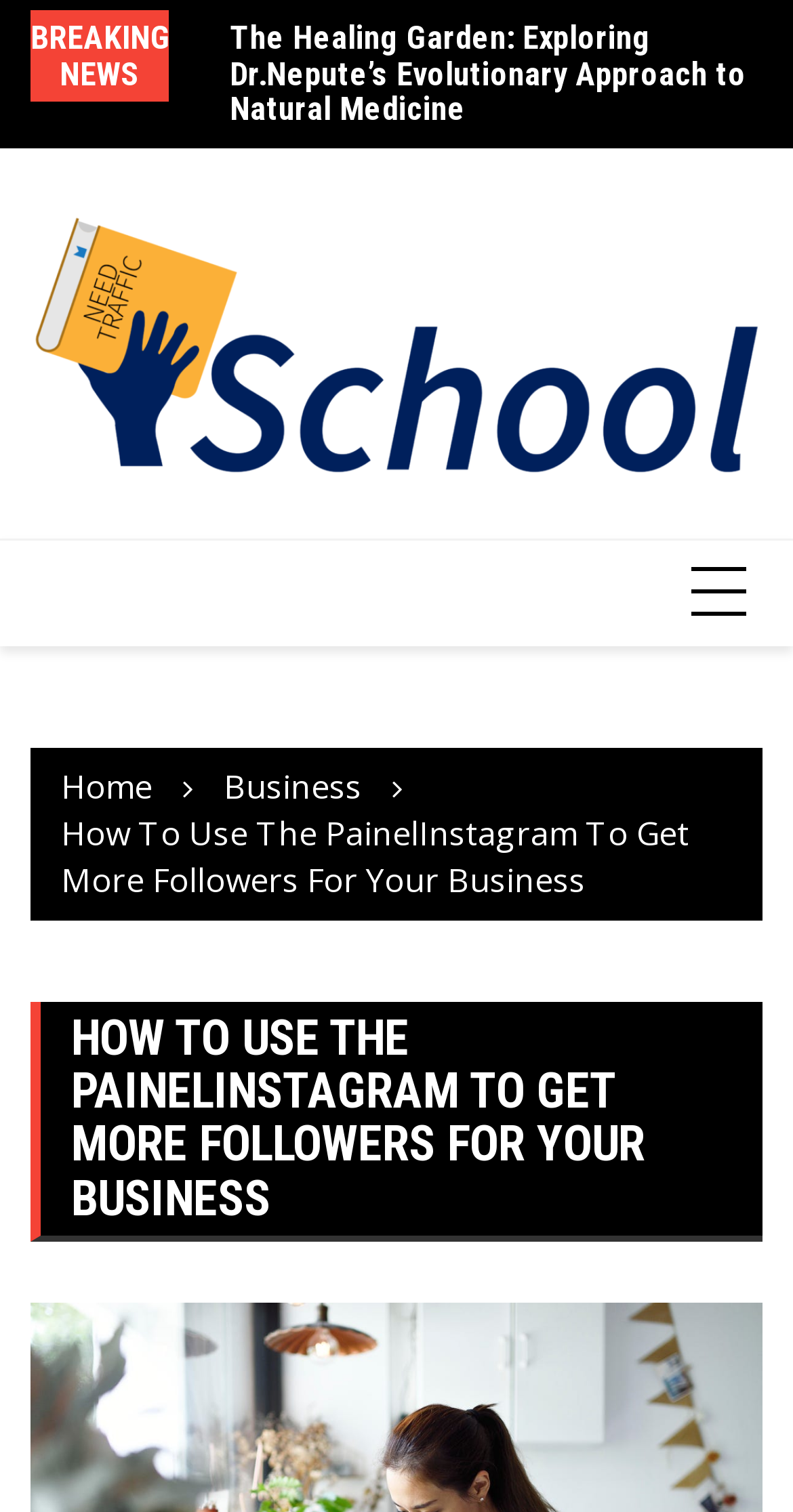From the given element description: "Business", find the bounding box for the UI element. Provide the coordinates as four float numbers between 0 and 1, in the order [left, top, right, bottom].

[0.282, 0.505, 0.456, 0.535]